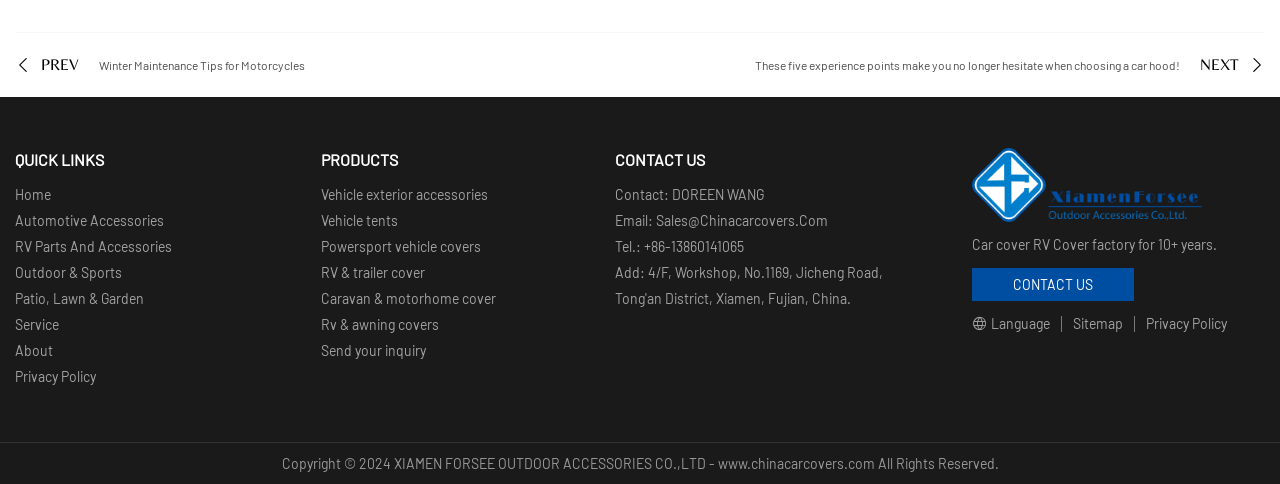Please answer the following question using a single word or phrase: 
What type of covers are mentioned on the webpage?

Car cover, RV Cover